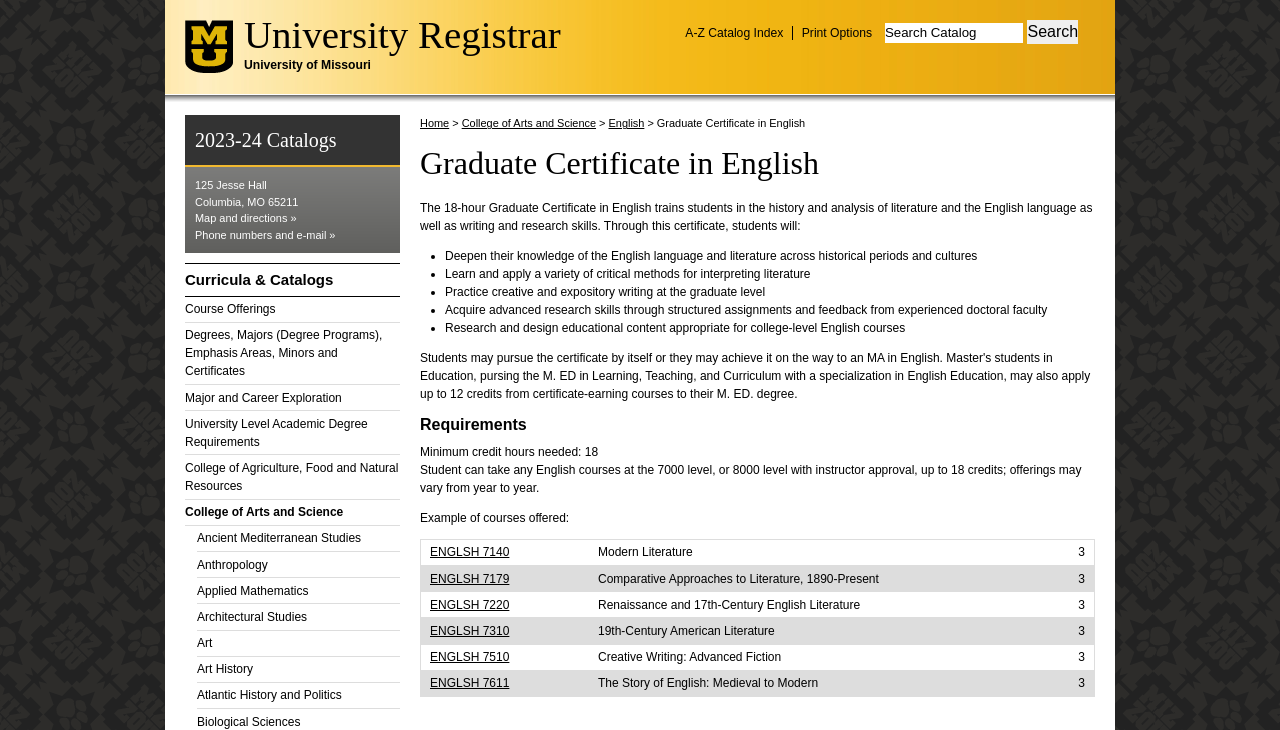What is the minimum credit hour required for the Graduate Certificate in English?
Using the information presented in the image, please offer a detailed response to the question.

The minimum credit hour required for the Graduate Certificate in English can be found in the static text 'Minimum credit hours needed: 18' with bounding box coordinates [0.328, 0.609, 0.467, 0.628].